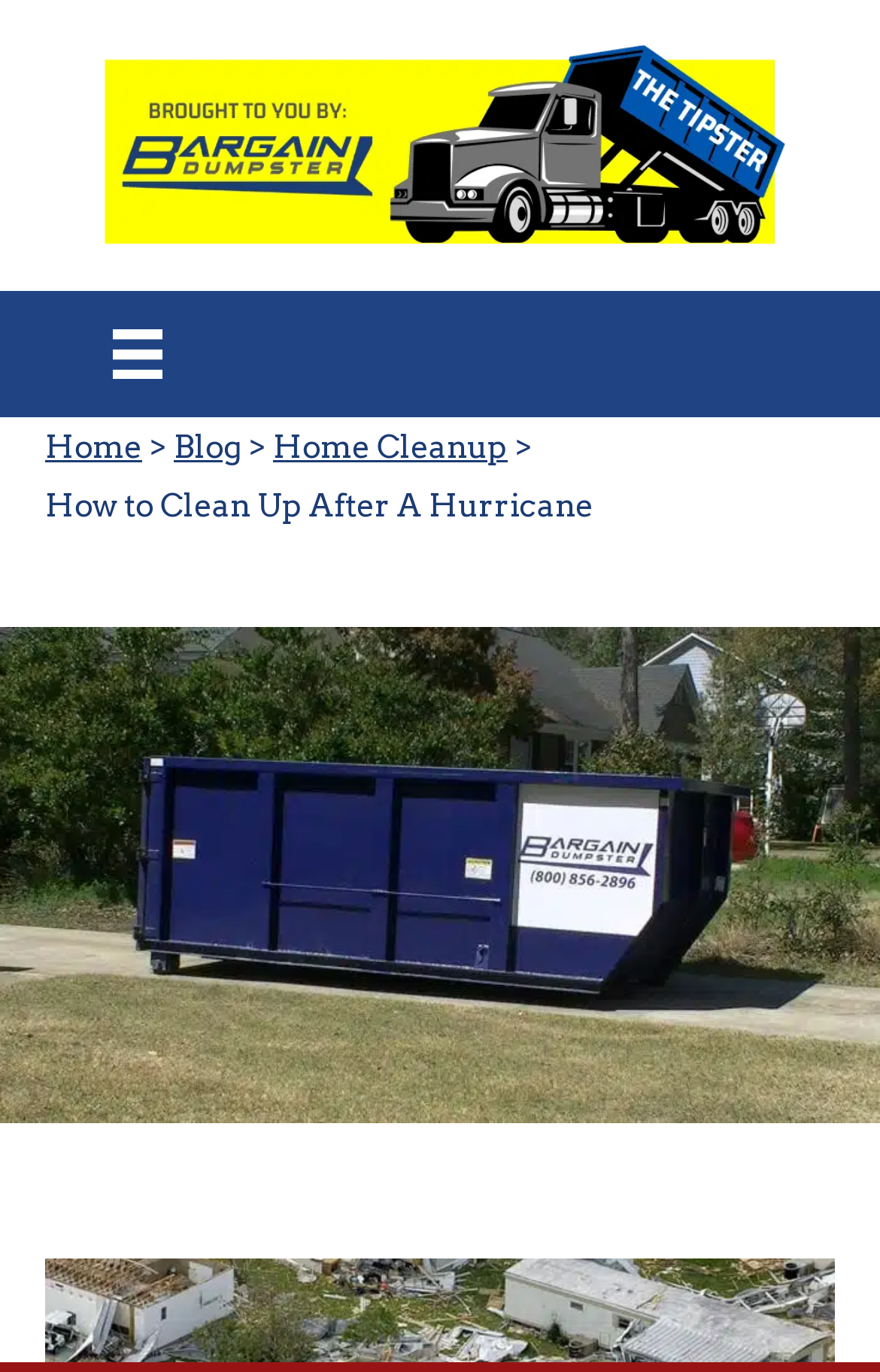Identify and provide the bounding box coordinates of the UI element described: "Home Cleanup". The coordinates should be formatted as [left, top, right, bottom], with each number being a float between 0 and 1.

[0.31, 0.304, 0.577, 0.347]